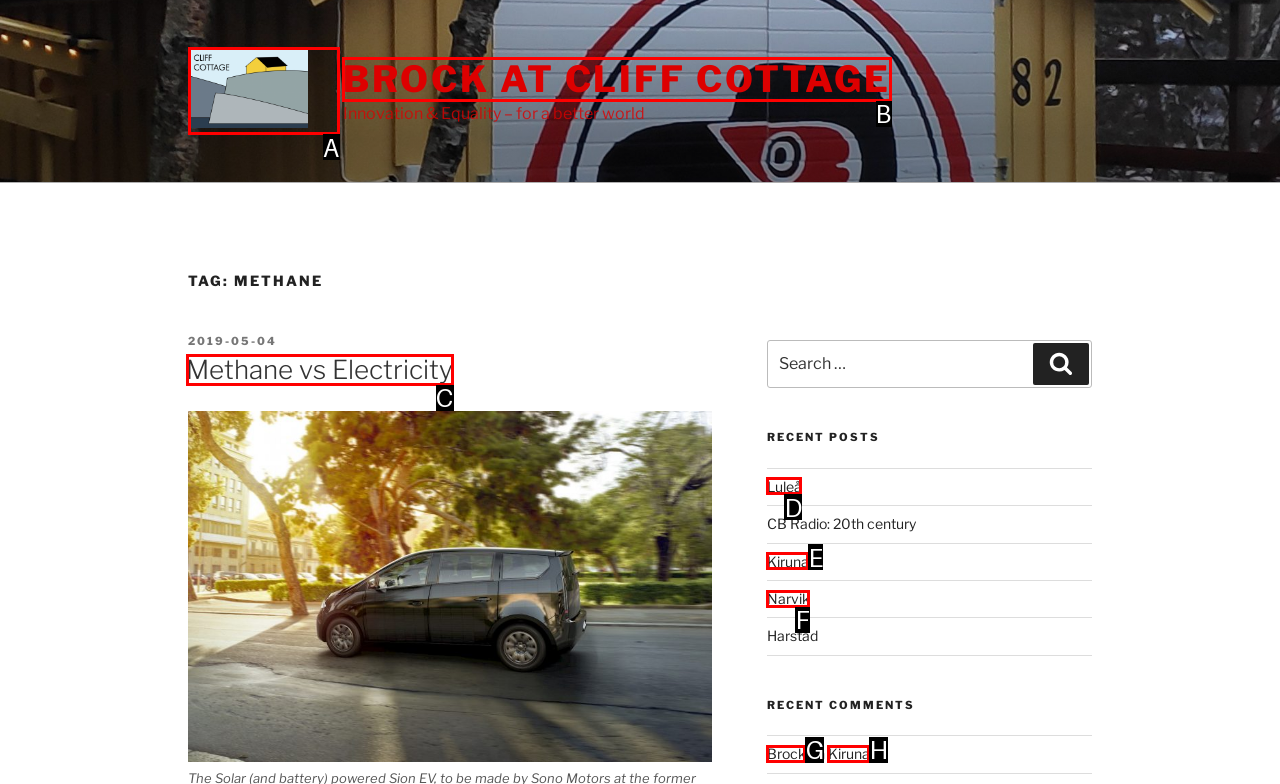Which letter corresponds to the correct option to complete the task: visit Brock at Cliff Cottage?
Answer with the letter of the chosen UI element.

A